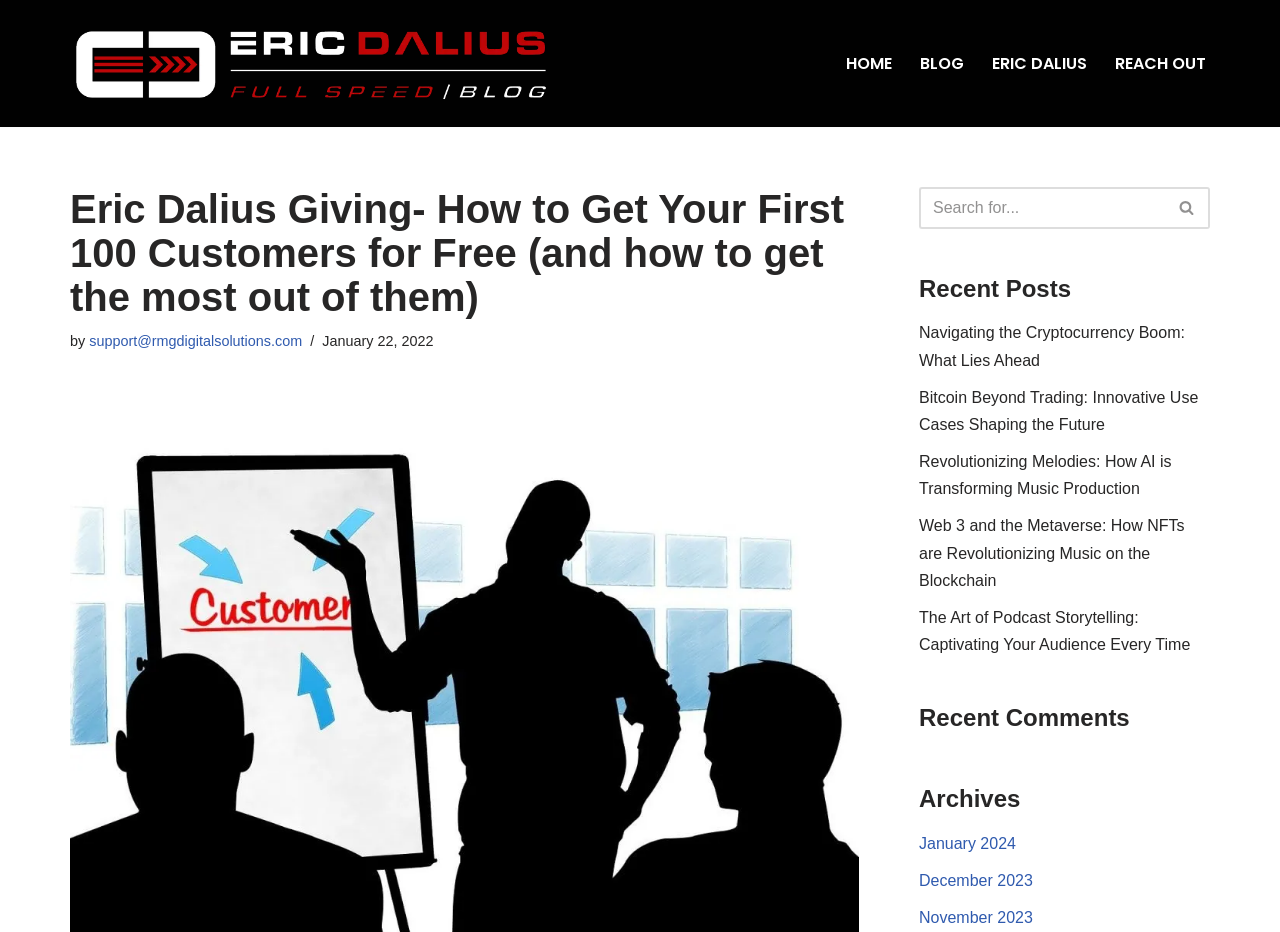Please specify the bounding box coordinates of the clickable region to carry out the following instruction: "read recent post". The coordinates should be four float numbers between 0 and 1, in the format [left, top, right, bottom].

[0.718, 0.348, 0.926, 0.395]